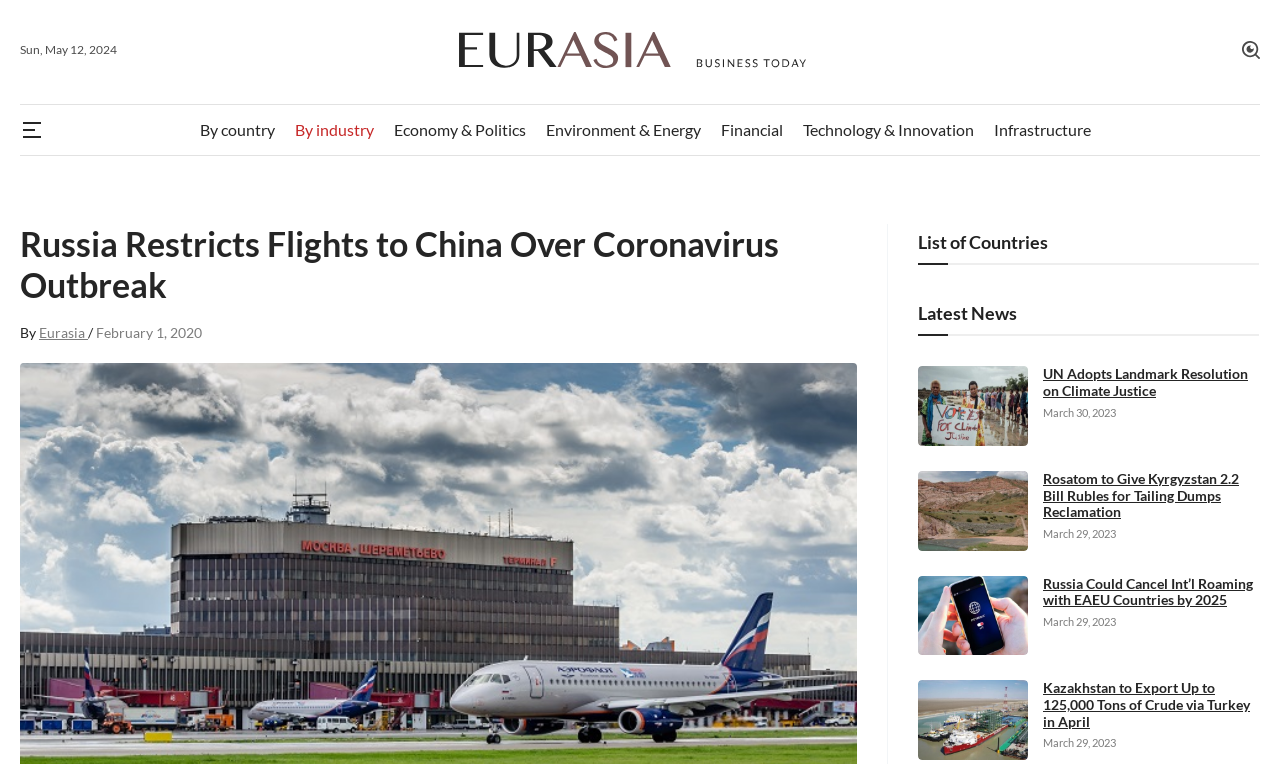Find the bounding box coordinates of the element's region that should be clicked in order to follow the given instruction: "Open the main menu". The coordinates should consist of four float numbers between 0 and 1, i.e., [left, top, right, bottom].

[0.016, 0.137, 0.044, 0.203]